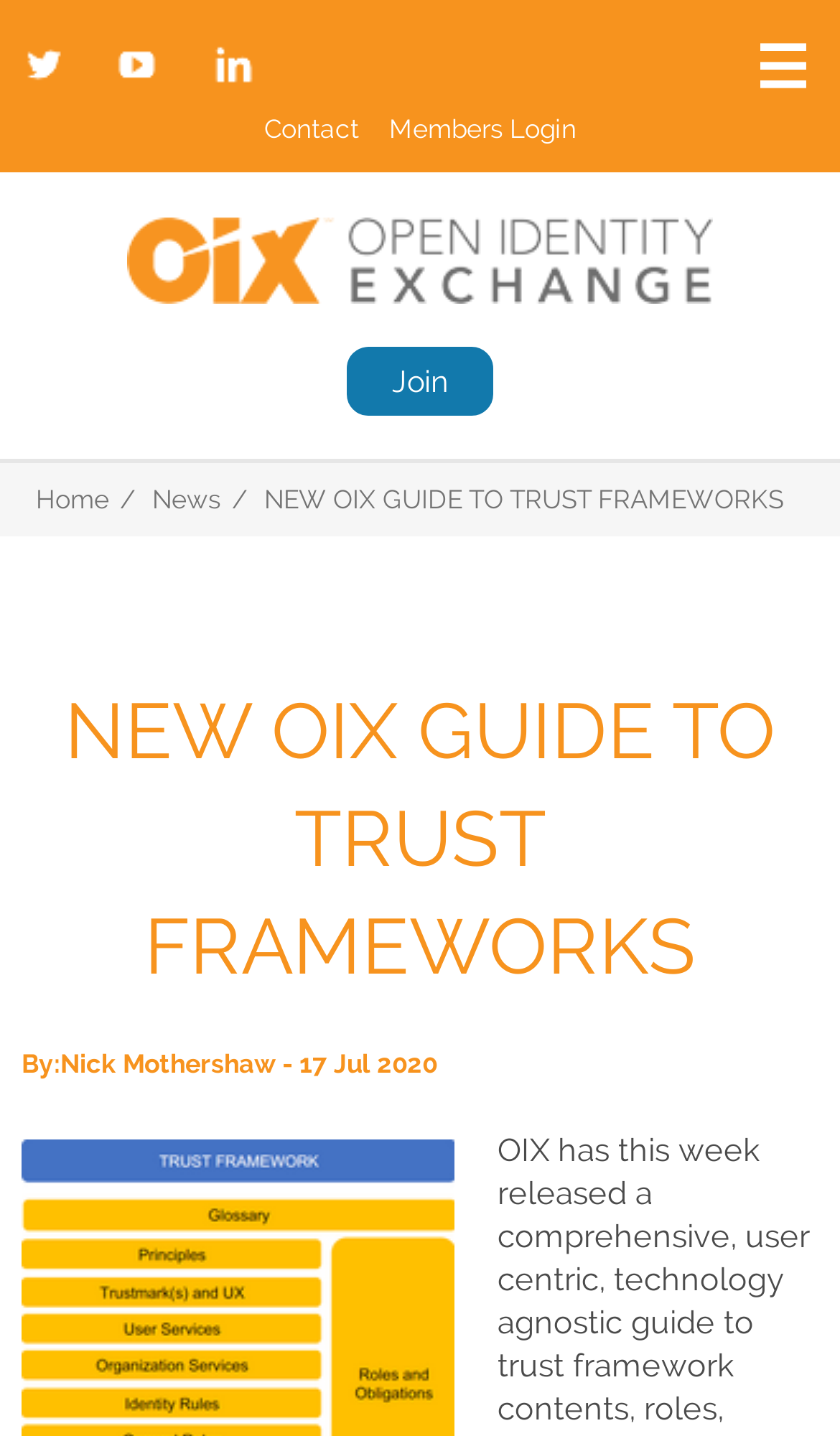Identify the bounding box coordinates of the part that should be clicked to carry out this instruction: "Click Home".

[0.042, 0.338, 0.129, 0.358]